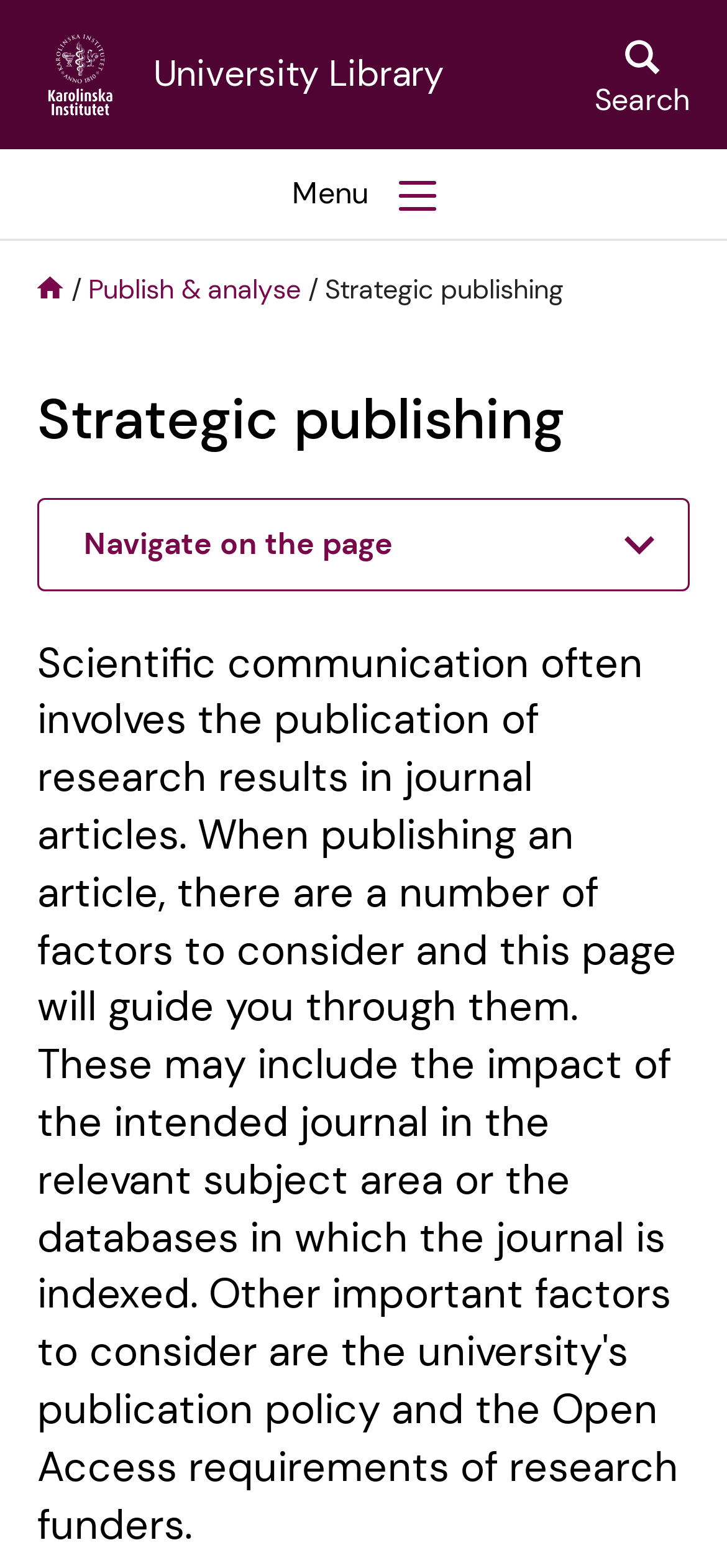Find the bounding box coordinates for the HTML element described as: "parent_node: Karolinska Institutet". The coordinates should consist of four float values between 0 and 1, i.e., [left, top, right, bottom].

[0.051, 0.02, 0.17, 0.075]